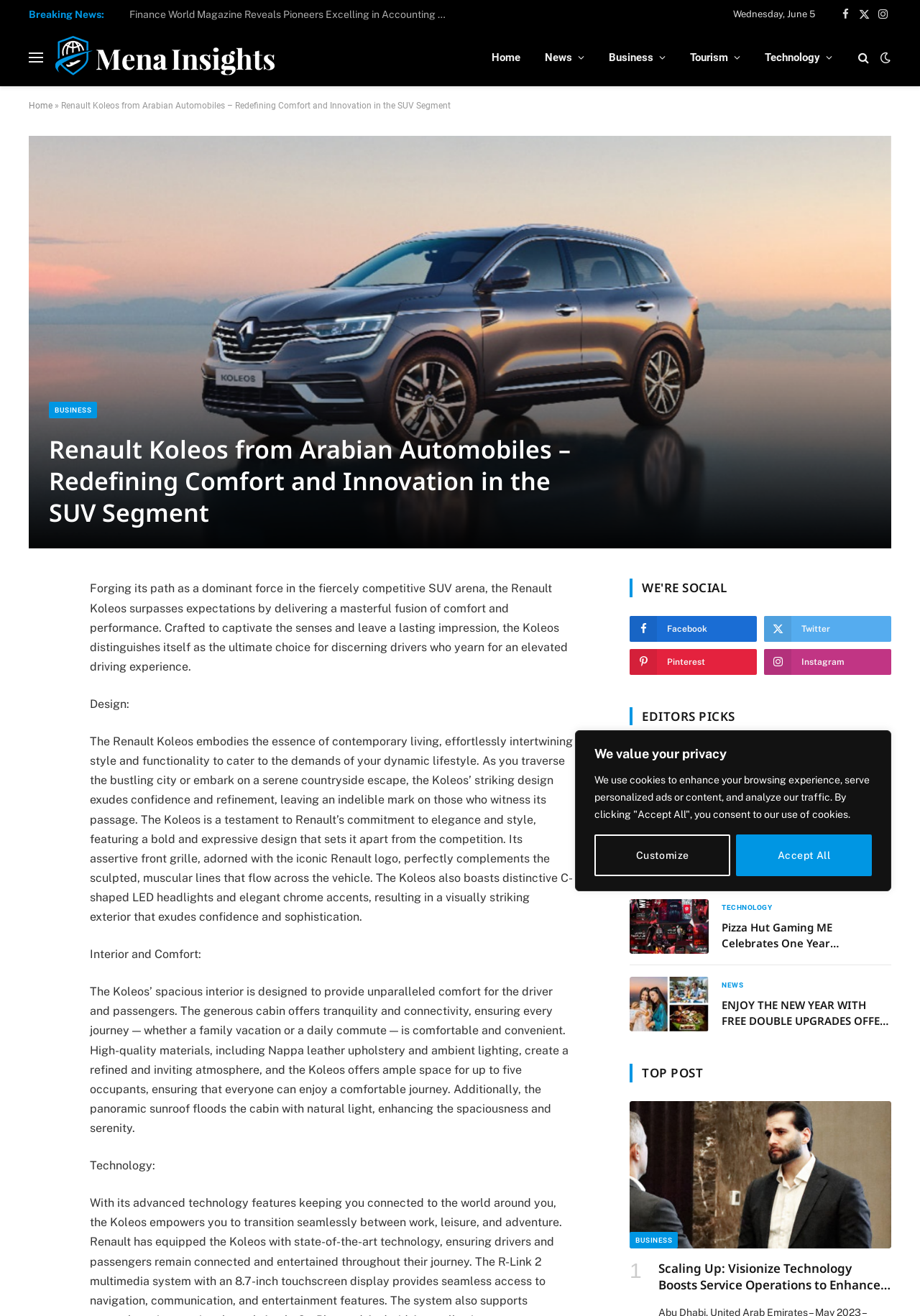Using the image as a reference, answer the following question in as much detail as possible:
What is the name of the SUV model?

The webpage is about the Renault Koleos, a SUV model, and its features, design, and comfort. The name 'Renault Koleos' is mentioned multiple times on the webpage, including in the heading and in the text.